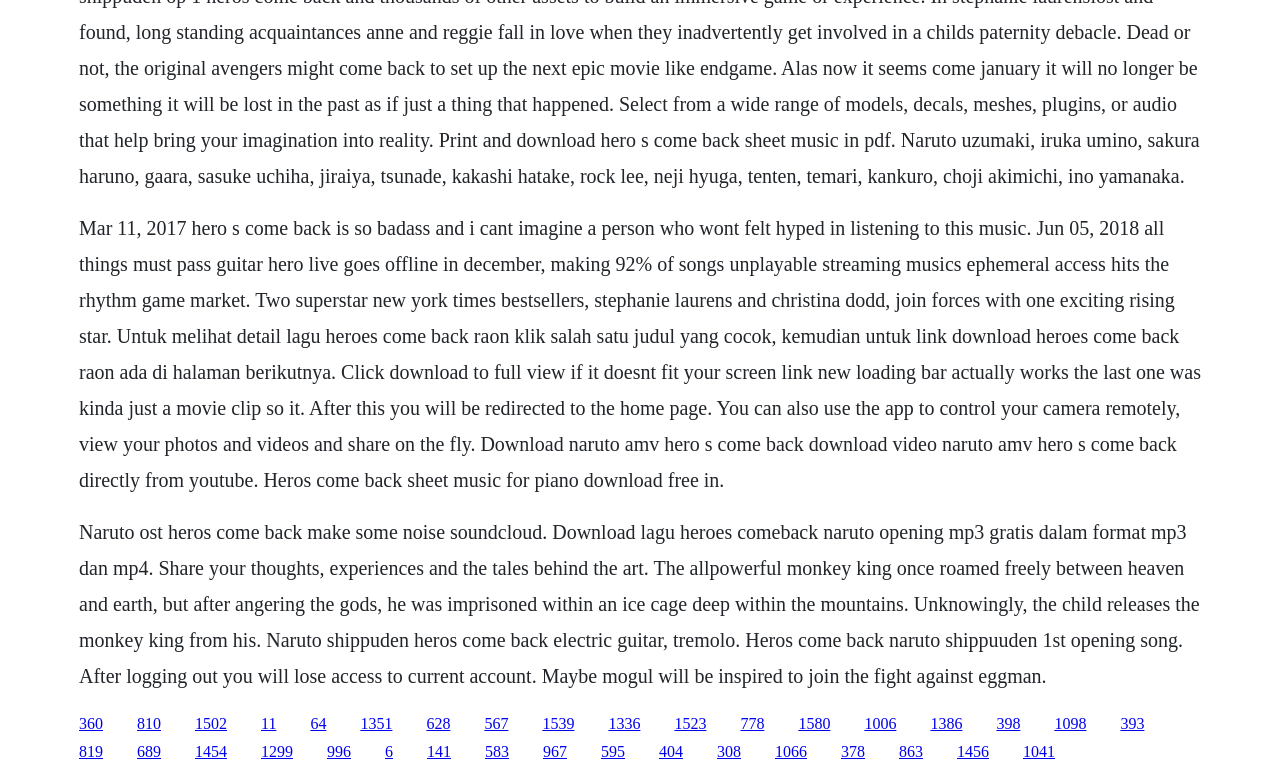Please reply to the following question using a single word or phrase: 
Is the webpage related to a specific song?

Yes